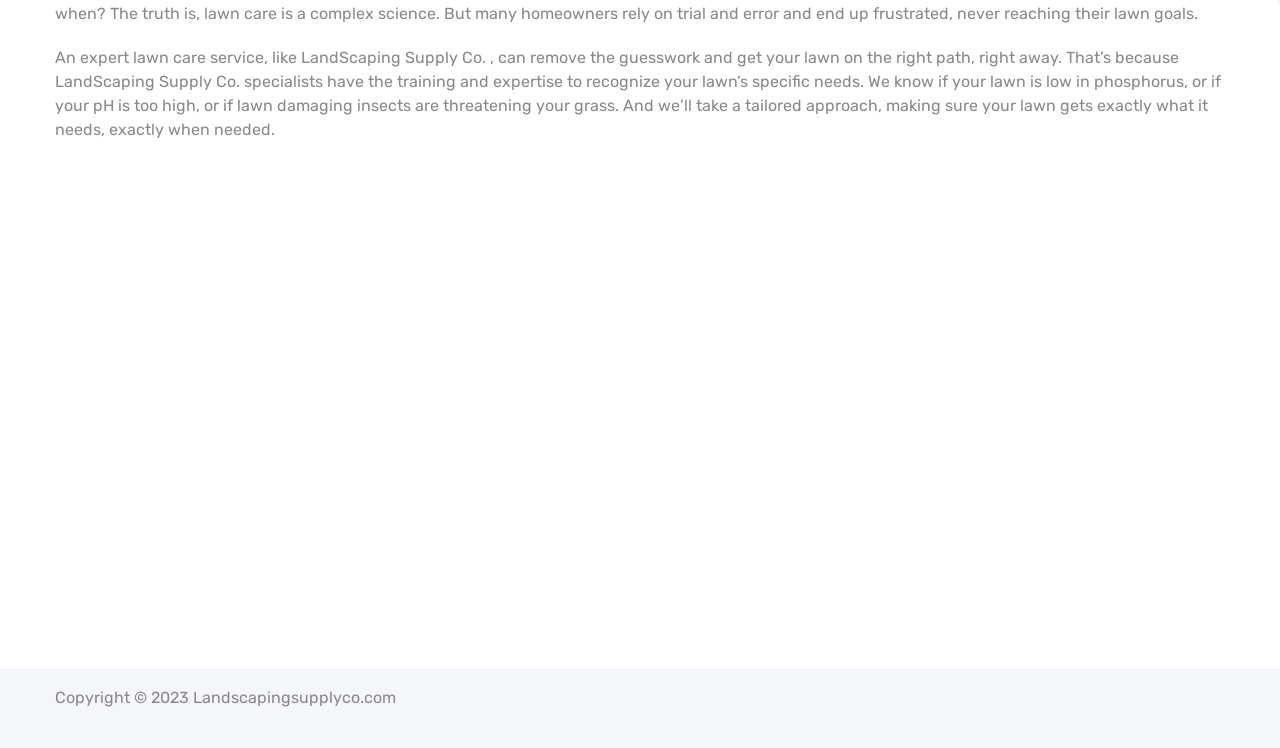Could you specify the bounding box coordinates for the clickable section to complete the following instruction: "Send an email to the company"?

[0.062, 0.586, 0.25, 0.611]